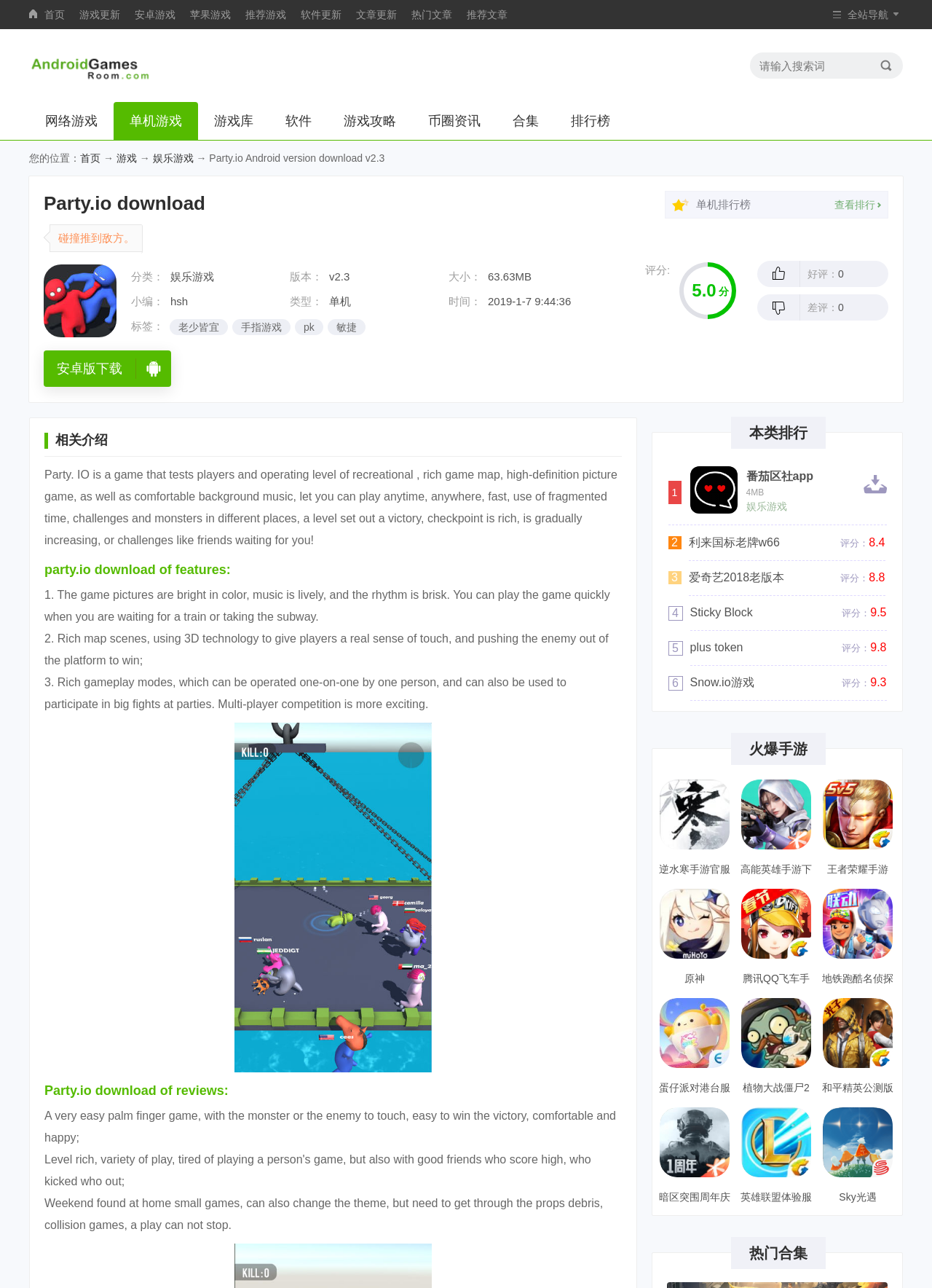Using the provided element description, identify the bounding box coordinates as (top-left x, top-left y, bottom-right x, bottom-right y). Ensure all values are between 0 and 1. Description: 排行榜

[0.612, 0.079, 0.655, 0.109]